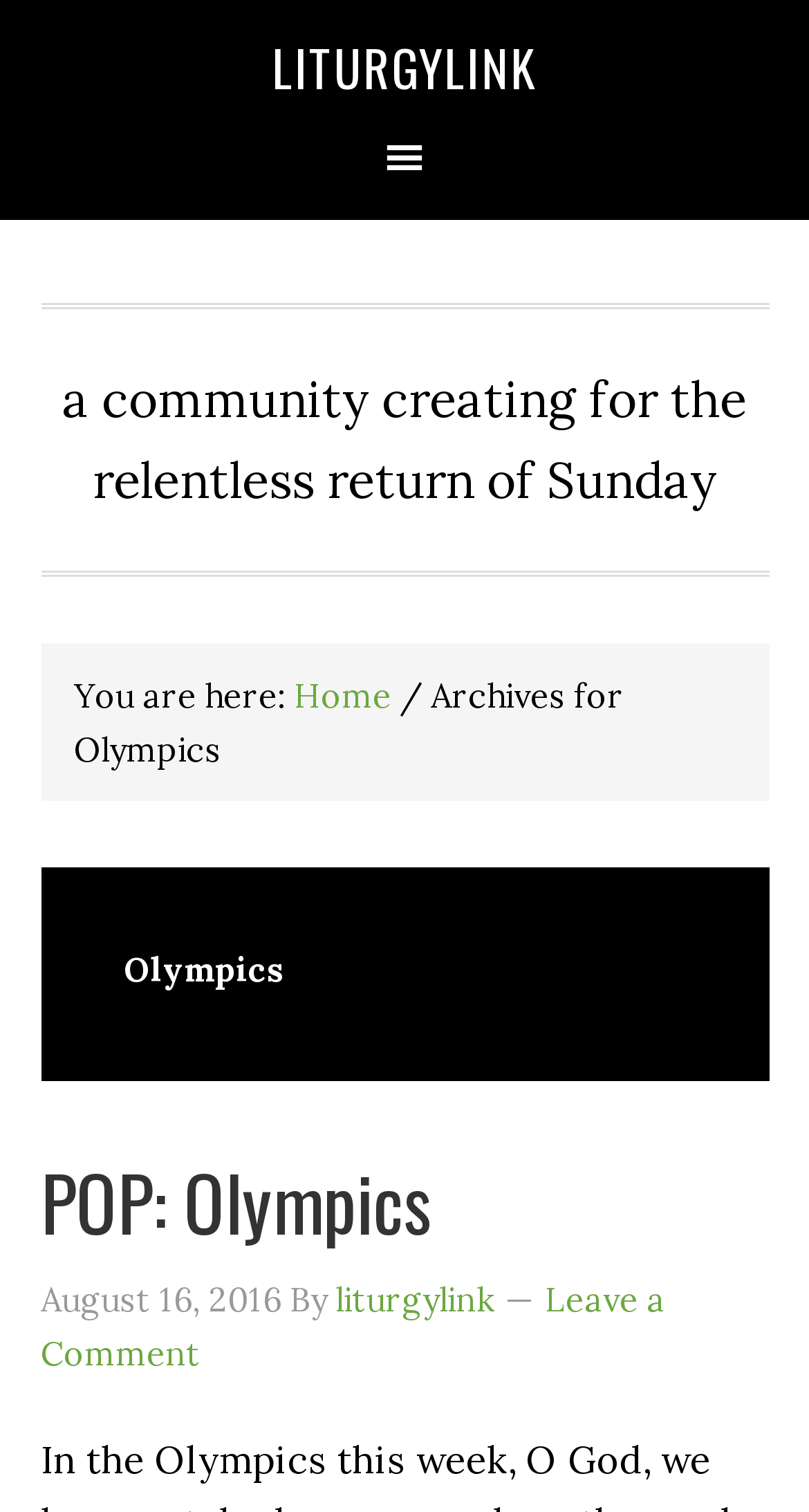Who wrote the post?
Please answer using one word or phrase, based on the screenshot.

liturgylink